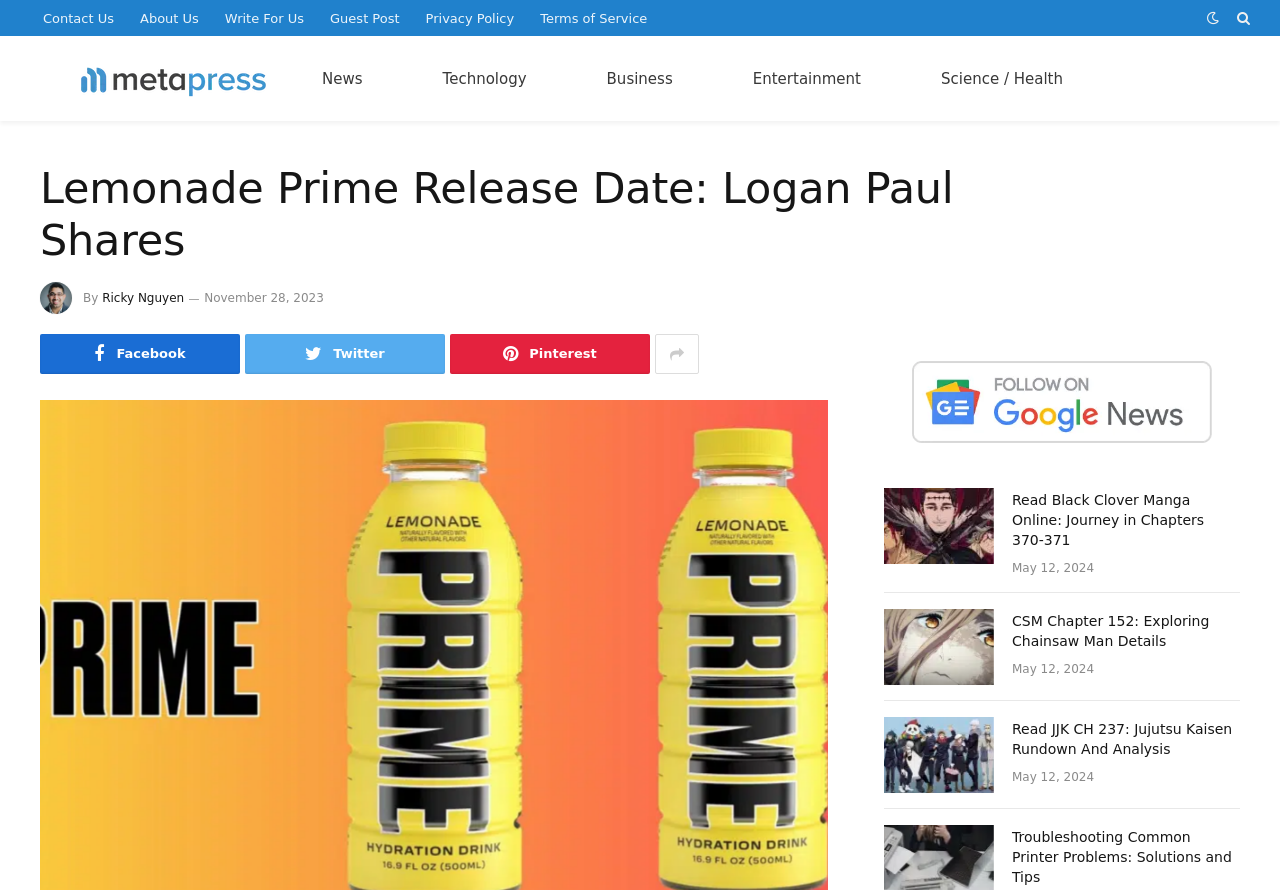Who is the author of the article about Lemonade Prime Release Date?
From the image, respond using a single word or phrase.

Ricky Nguyen